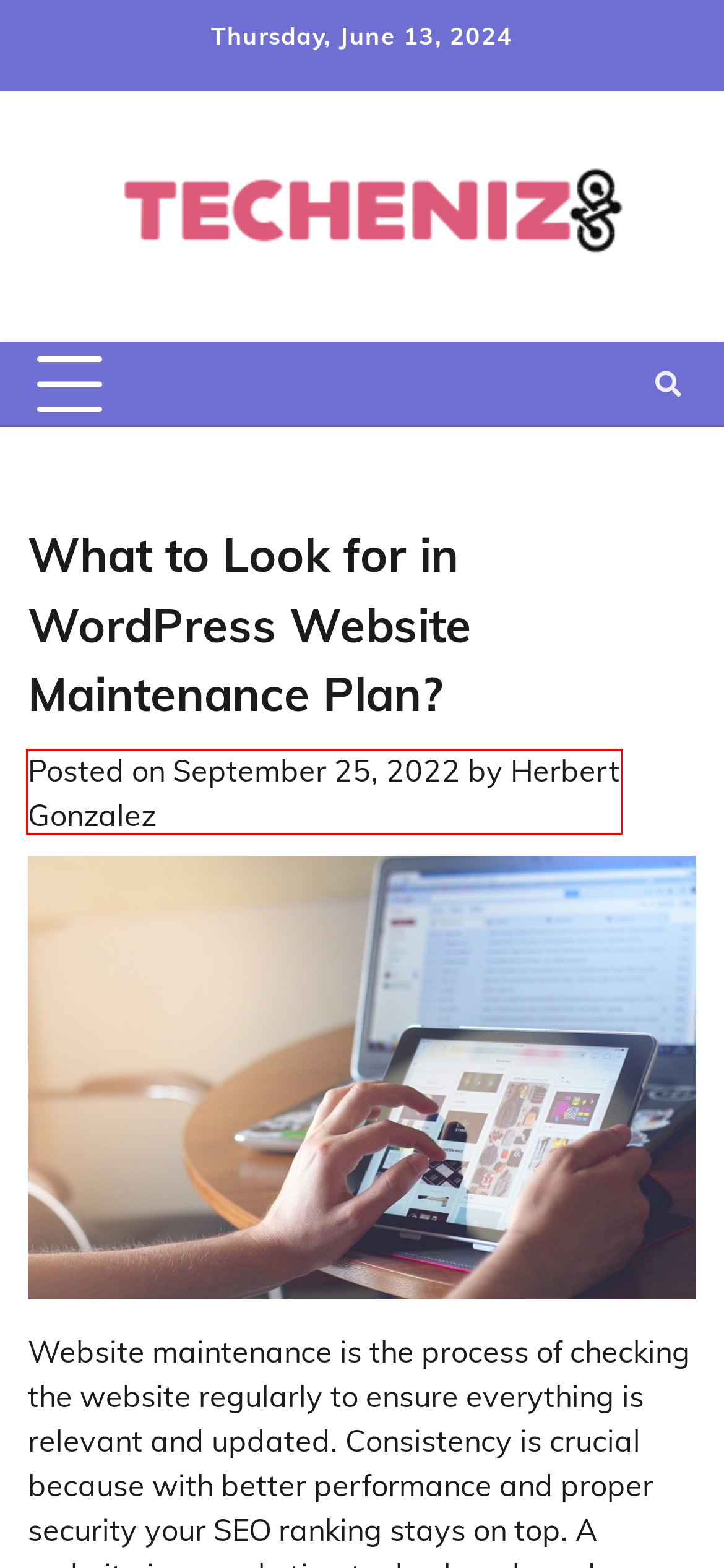You are given a screenshot of a webpage with a red bounding box around an element. Choose the most fitting webpage description for the page that appears after clicking the element within the red bounding box. Here are the candidates:
A. Google account sales - Unlocking the power of aged and PVA accounts -  Techeniz
B. When choosing the best cloud service for your requirements, keep these things in mind -  Techeniz
C. Matt Davies Stockton Provides You with Tips to Help Choose the Right PPC Agency -  Techeniz
D. Techeniz | Tech Blog
E. Five Advantages of Going to a Technical College -  Techeniz
F. Tips for Buying Instagram Followers to Improve Engagement -  Techeniz
G. Miriam McGhee, Author at  Techeniz
H. Herbert Gonzalez, Author at  Techeniz

H